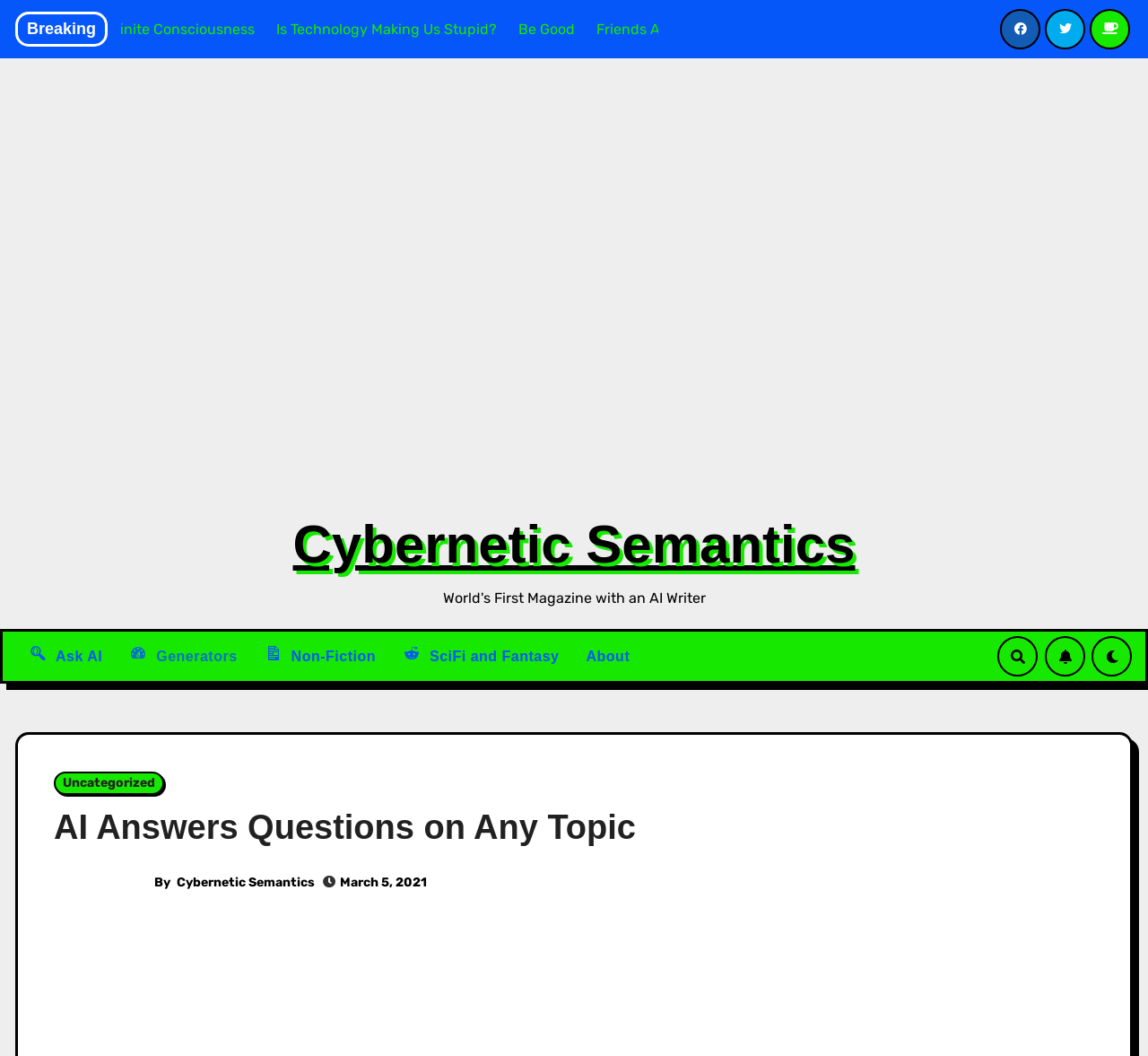Respond with a single word or phrase:
What is the category of the article 'AI in the Web of Misinformation and Disinformation'?

Non-Fiction